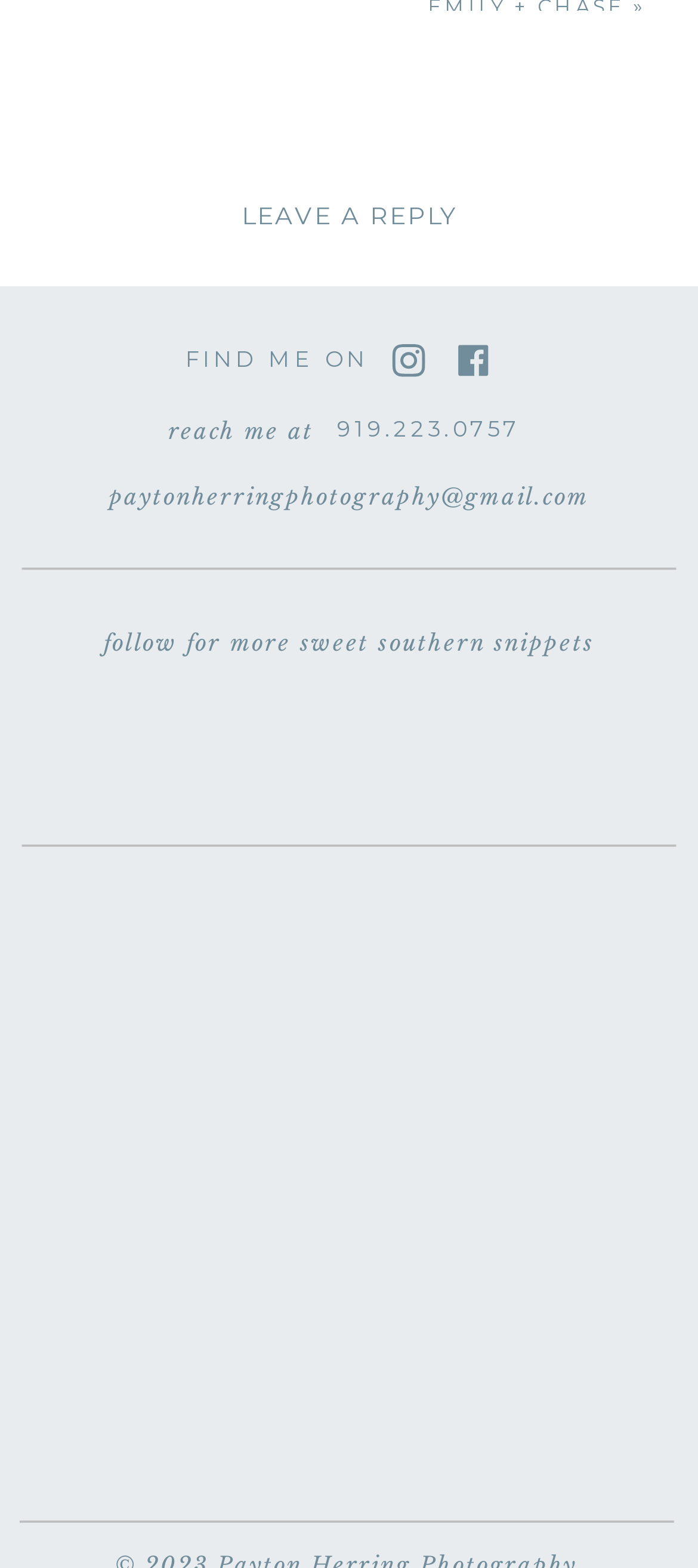Respond with a single word or phrase for the following question: 
What is the purpose of the text box labeled 'Comment'?

Leave a reply